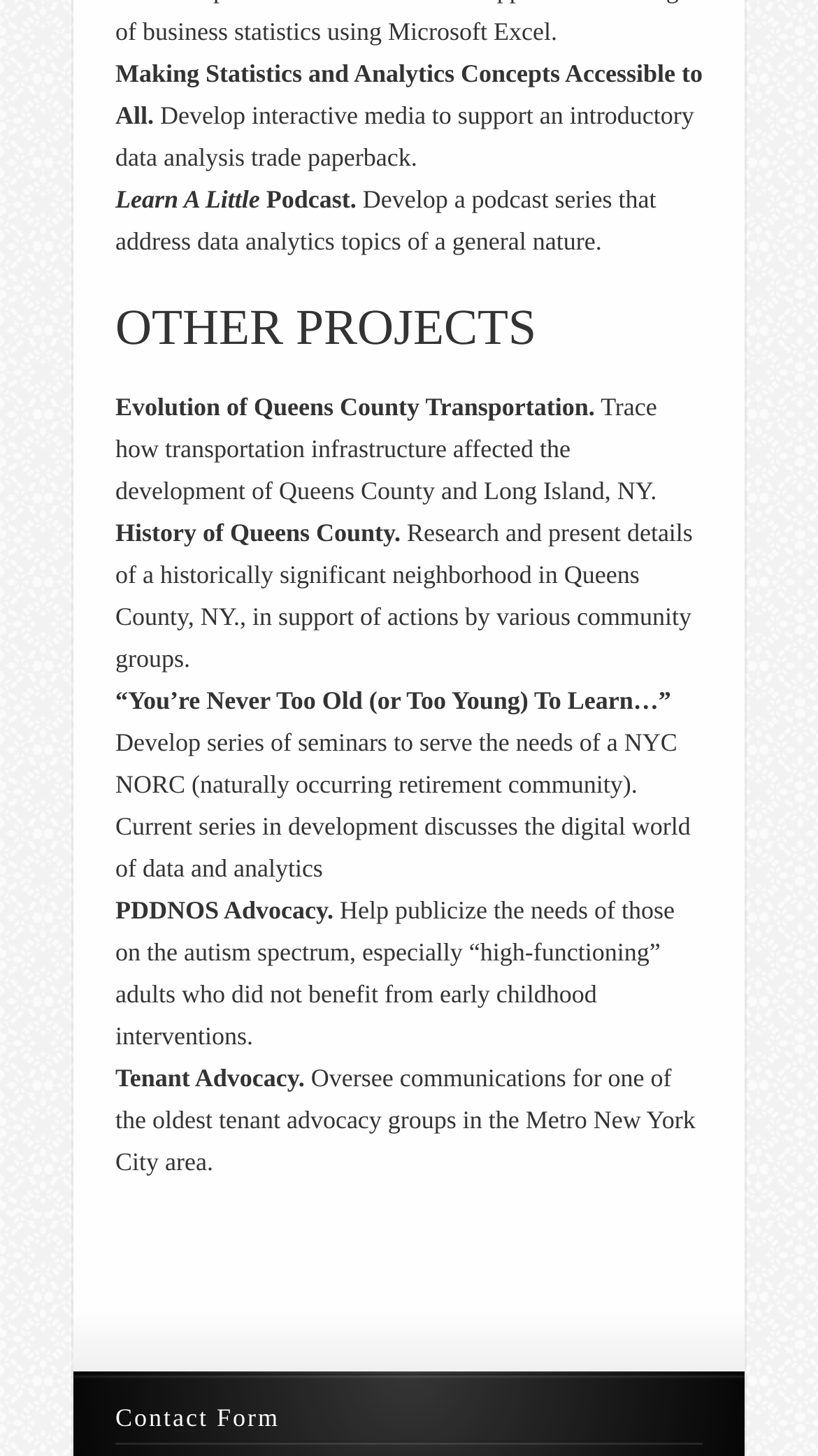What is the main theme of the projects listed?
Based on the image content, provide your answer in one word or a short phrase.

Data analysis and community support